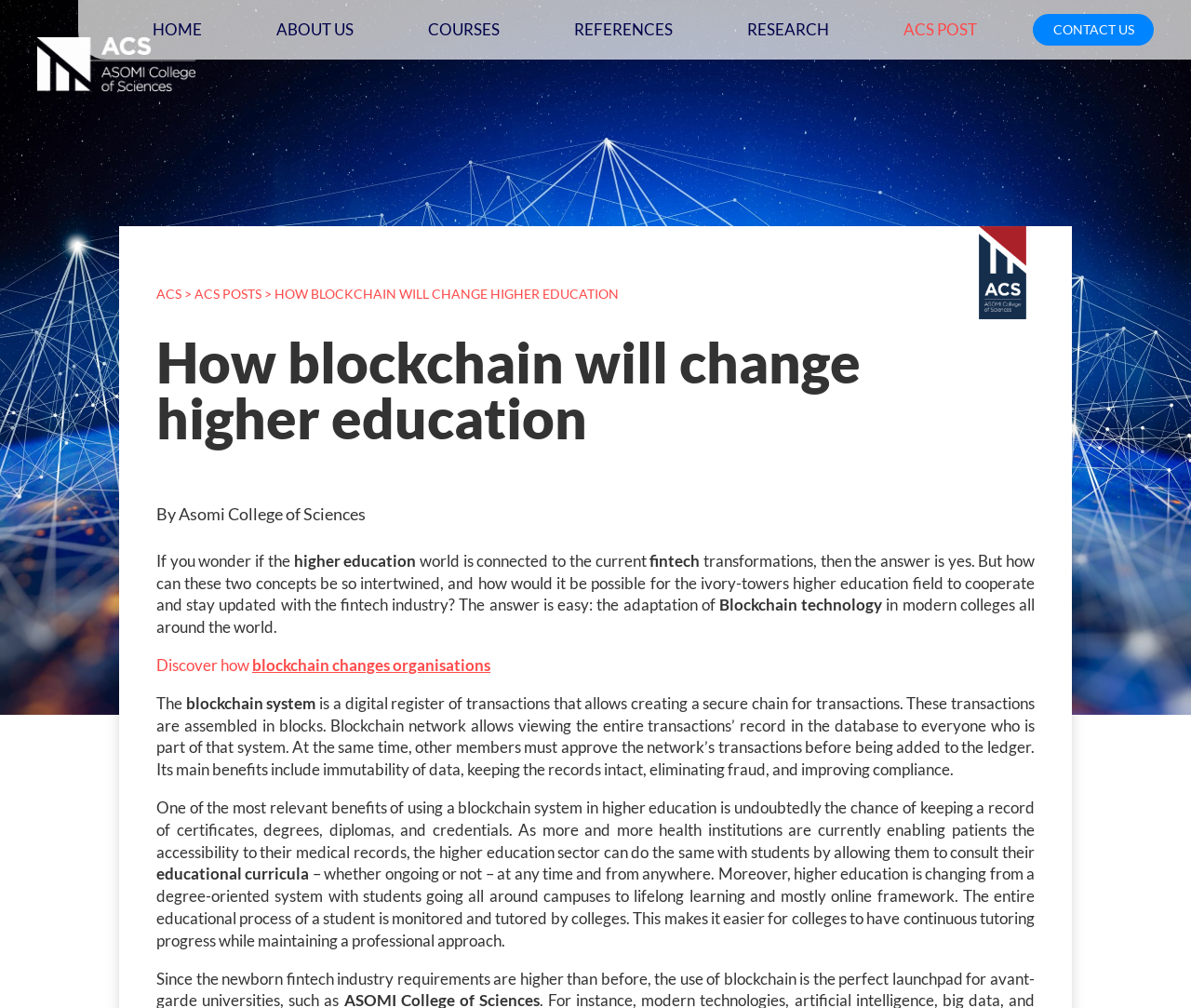Respond to the question below with a single word or phrase: What is the term used to describe the shift in higher education from a degree-oriented system to a lifelong learning framework?

Lifelong learning